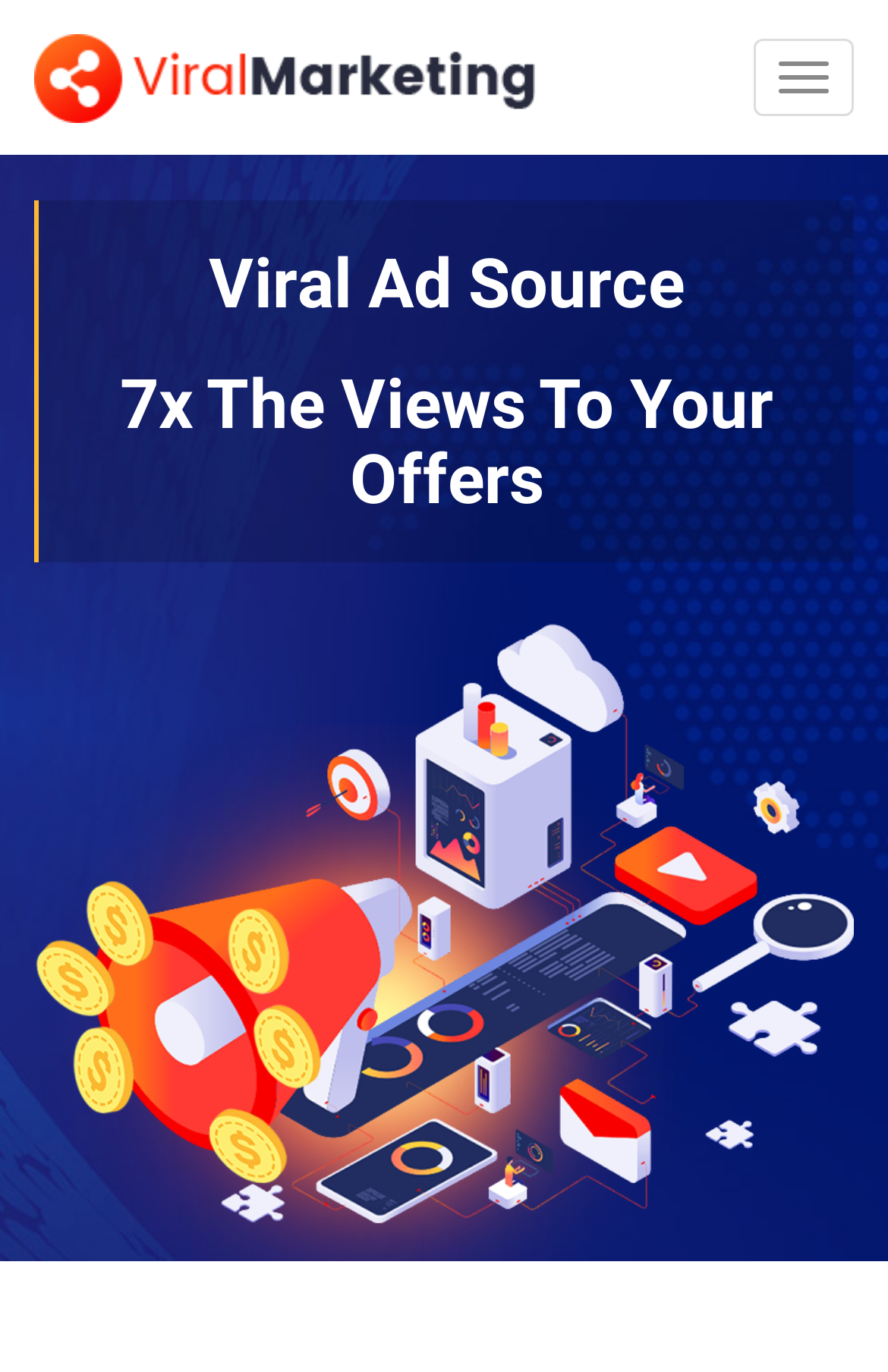Using the given description, provide the bounding box coordinates formatted as (top-left x, top-left y, bottom-right x, bottom-right y), with all values being floating point numbers between 0 and 1. Description: Toggle navigation

[0.849, 0.028, 0.962, 0.085]